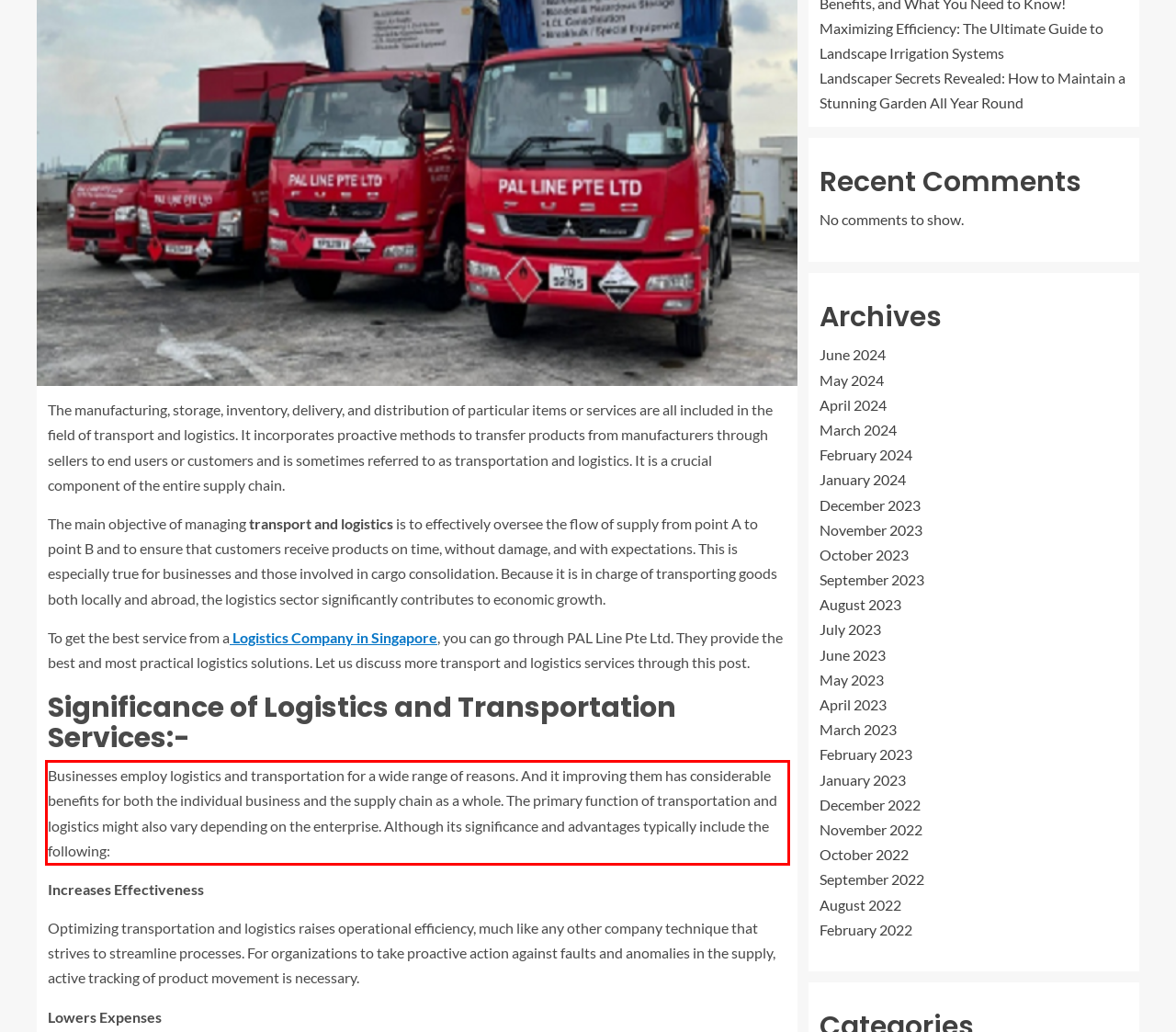Please use OCR to extract the text content from the red bounding box in the provided webpage screenshot.

Businesses employ logistics and transportation for a wide range of reasons. And it improving them has considerable benefits for both the individual business and the supply chain as a whole. The primary function of transportation and logistics might also vary depending on the enterprise. Although its significance and advantages typically include the following: